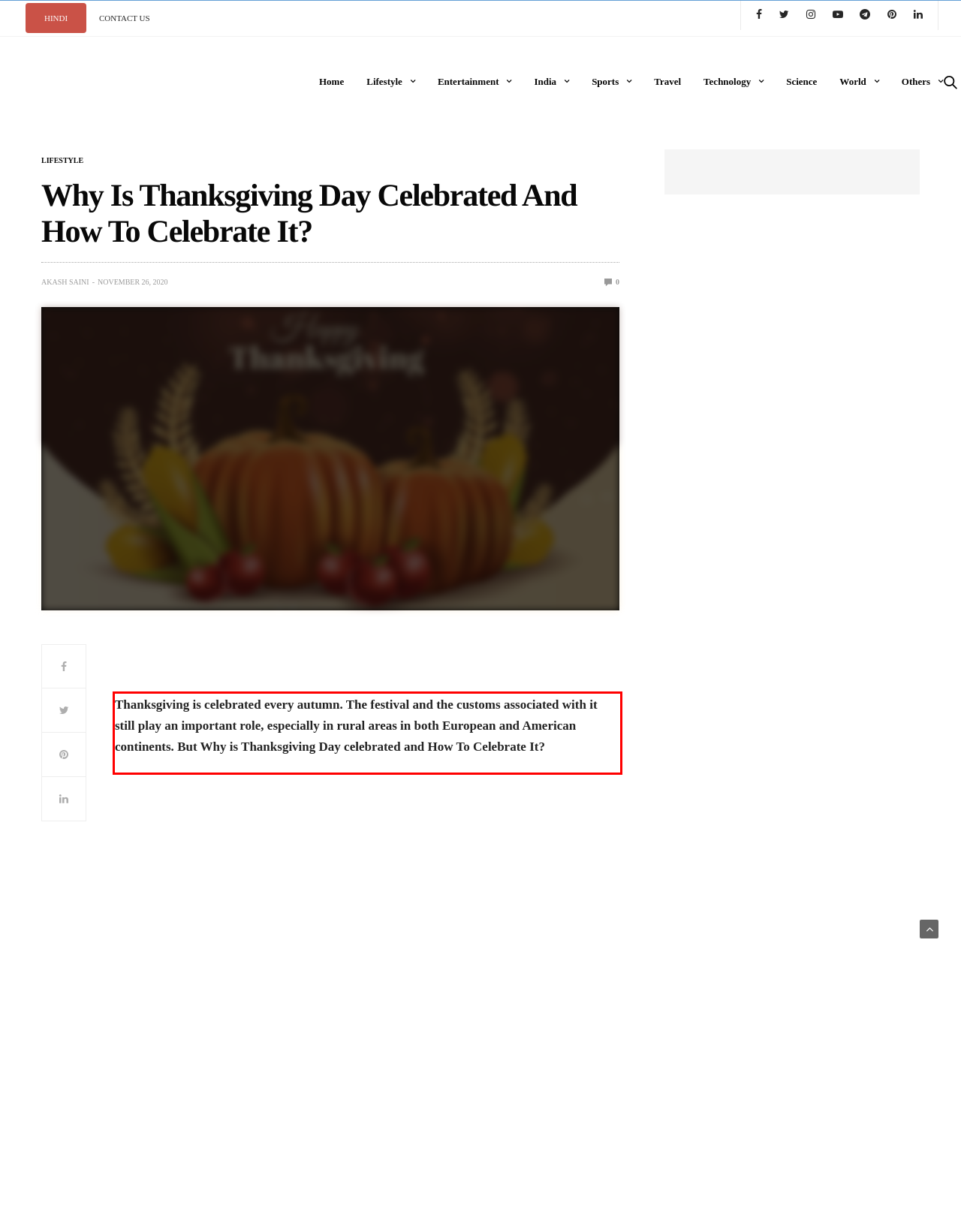Please identify the text within the red rectangular bounding box in the provided webpage screenshot.

Thanksgiving is celebrated every autumn. The festival and the customs associated with it still play an important role, especially in rural areas in both European and American continents. But Why is Thanksgiving Day celebrated and How To Celebrate It?